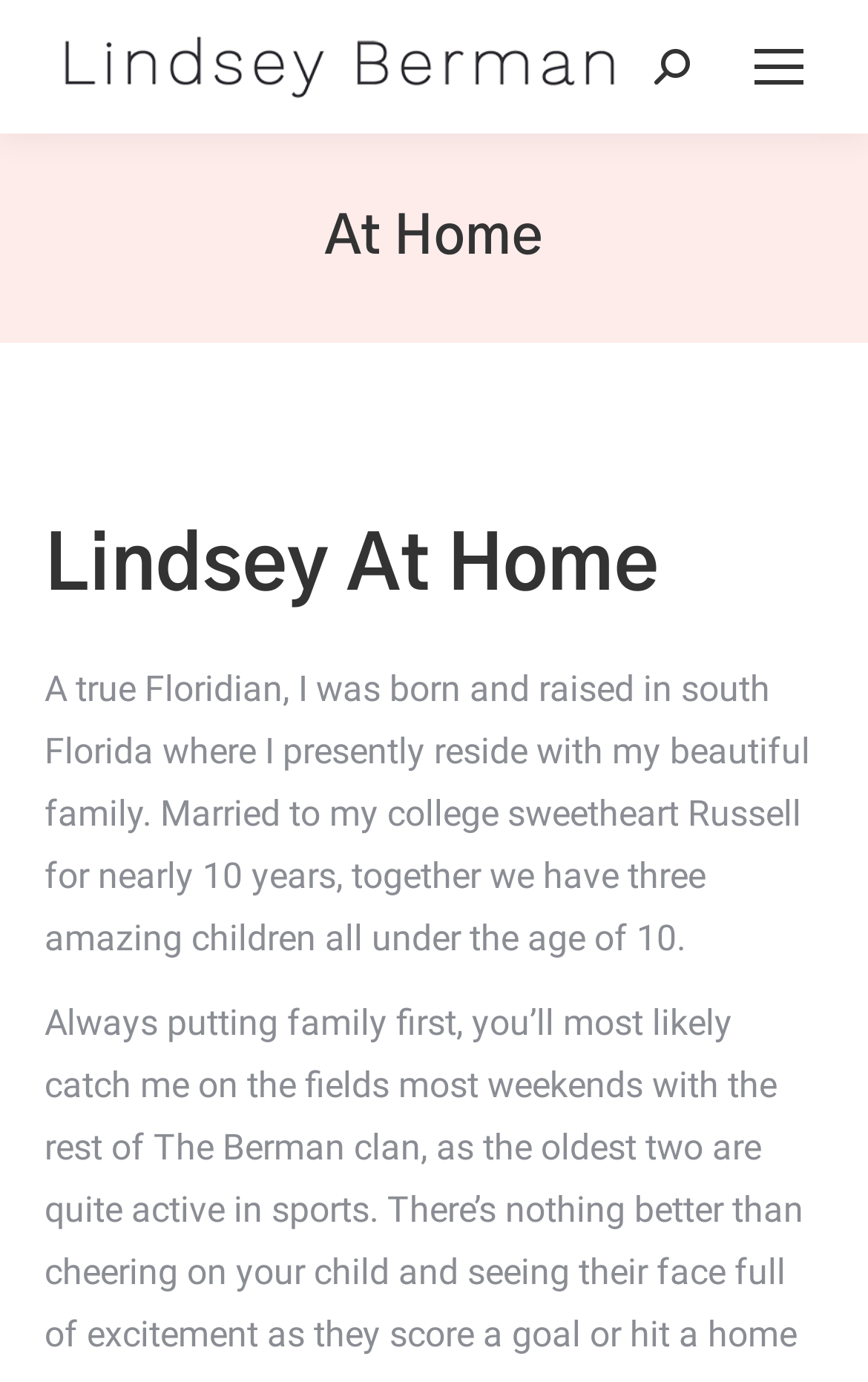Provide the bounding box coordinates, formatted as (top-left x, top-left y, bottom-right x, bottom-right y), with all values being floating point numbers between 0 and 1. Identify the bounding box of the UI element that matches the description: Contact Form

None